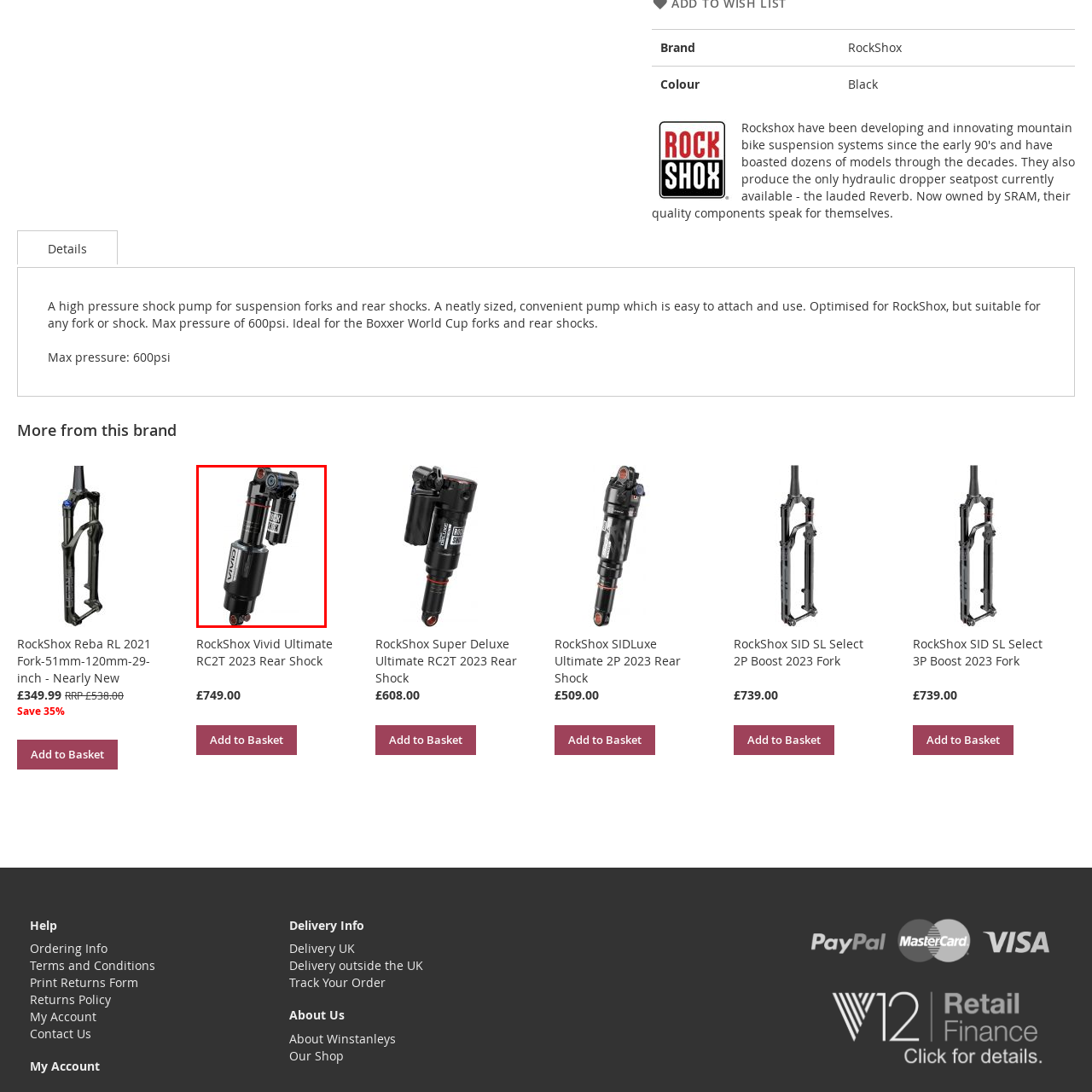View the image highlighted in red and provide one word or phrase: What is the price of the RockShox Vivid Ultimate RC2T?

£749.00